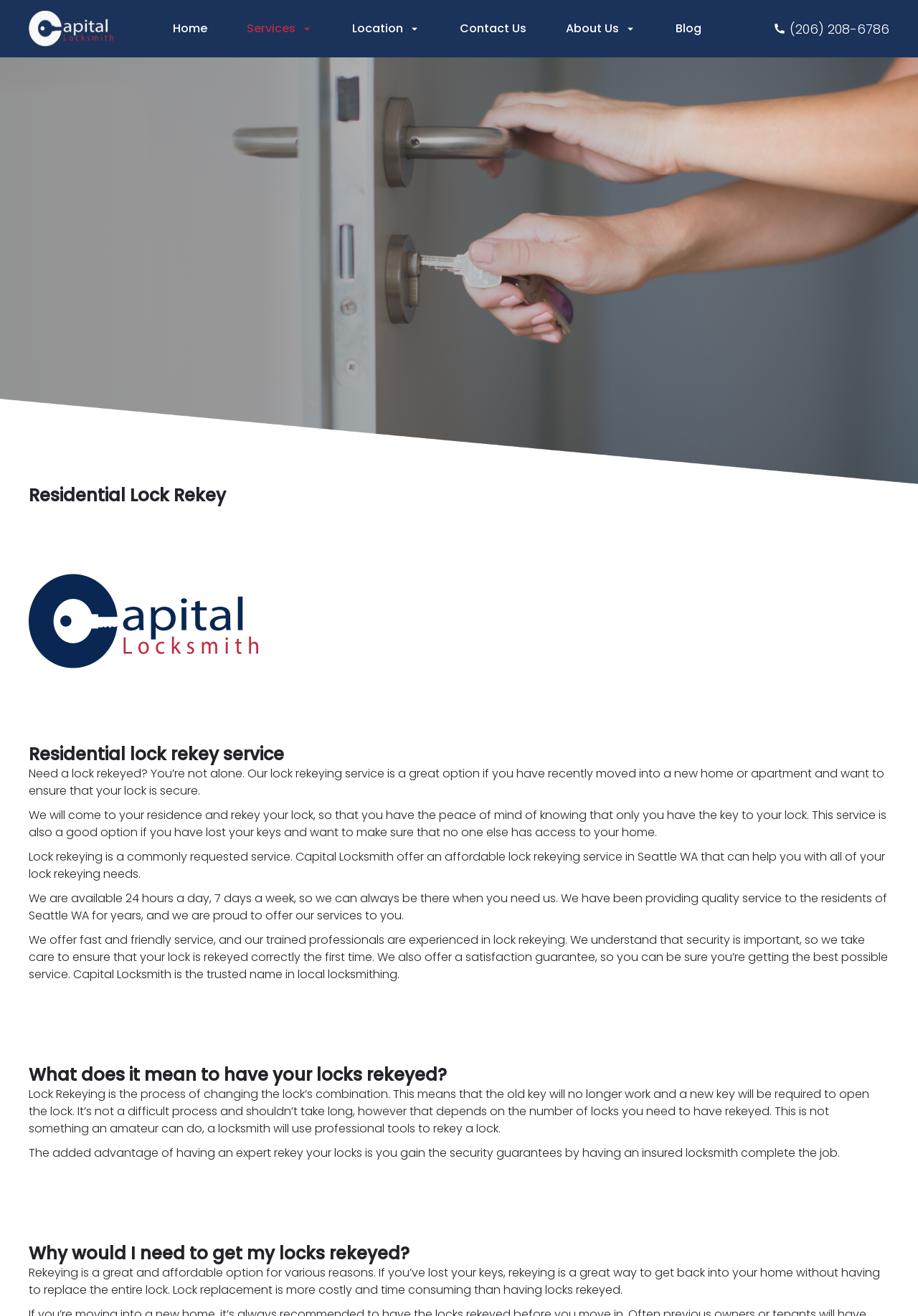Why is lock rekeying a good option if you've lost your keys?
Give a single word or phrase answer based on the content of the image.

It's affordable and fast